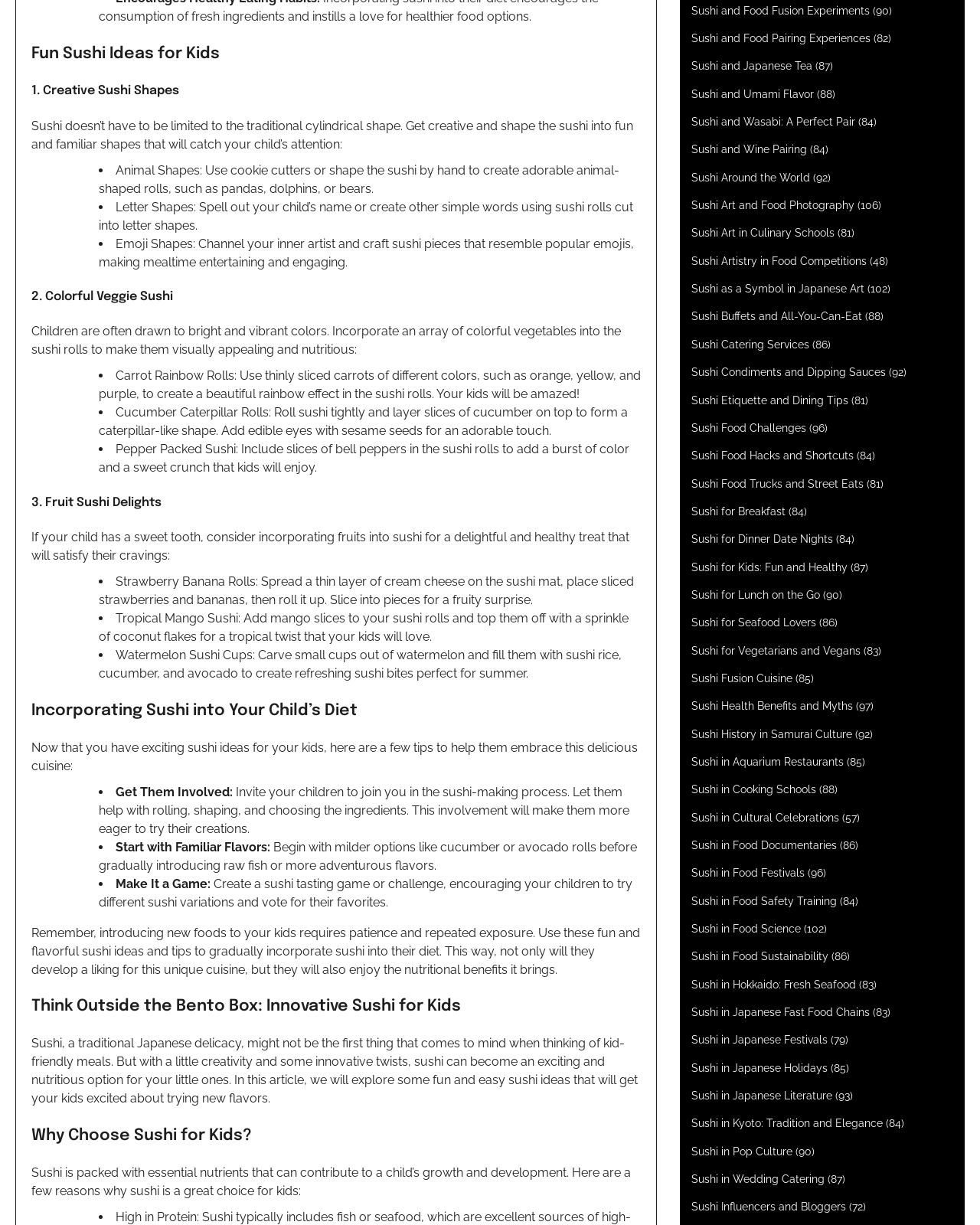Determine the bounding box coordinates of the element's region needed to click to follow the instruction: "Click on 'Sushi and Food Fusion Experiments'". Provide these coordinates as four float numbers between 0 and 1, formatted as [left, top, right, bottom].

[0.705, 0.004, 0.888, 0.014]